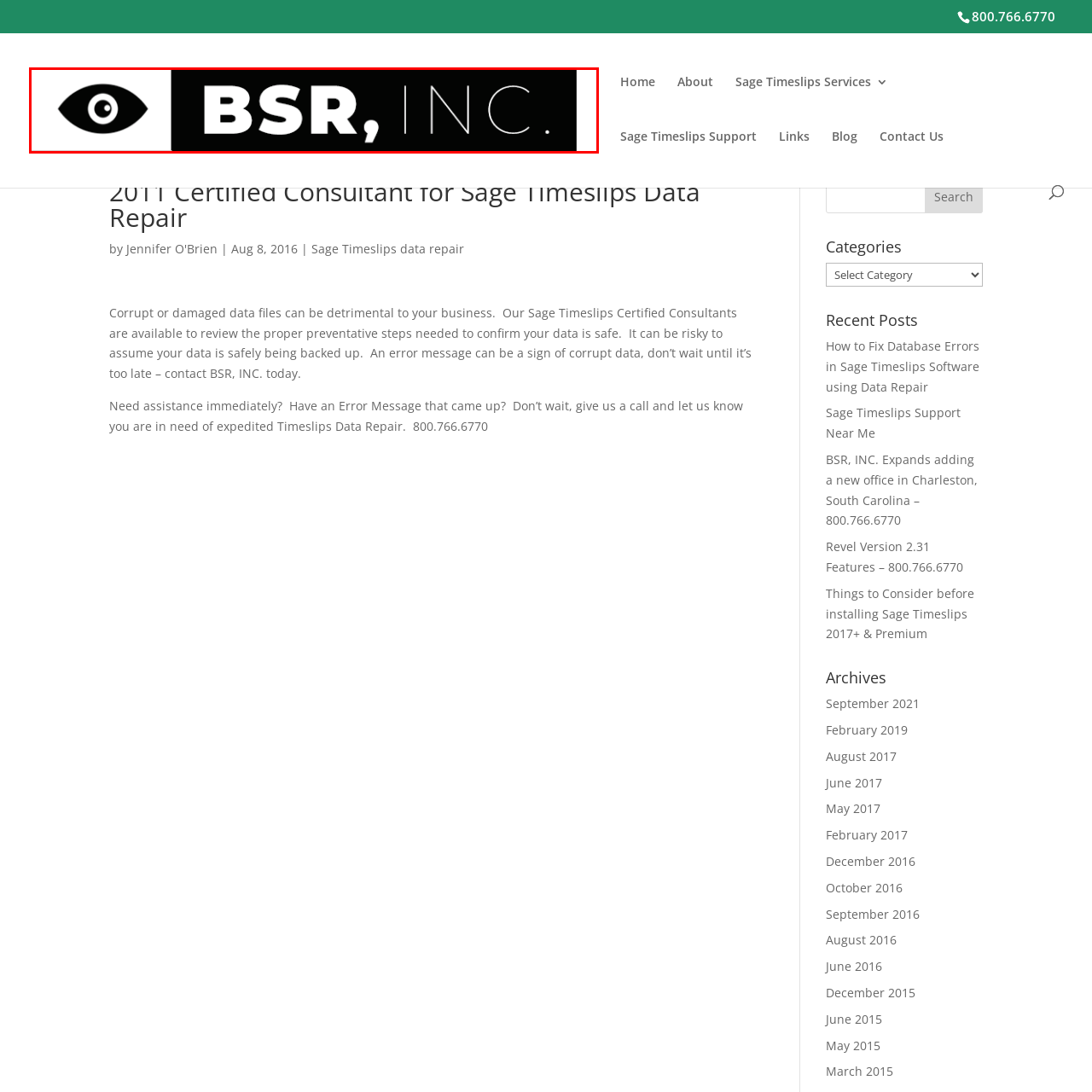What is the shape incorporated in the logo?
Review the image highlighted by the red bounding box and respond with a brief answer in one word or phrase.

eye